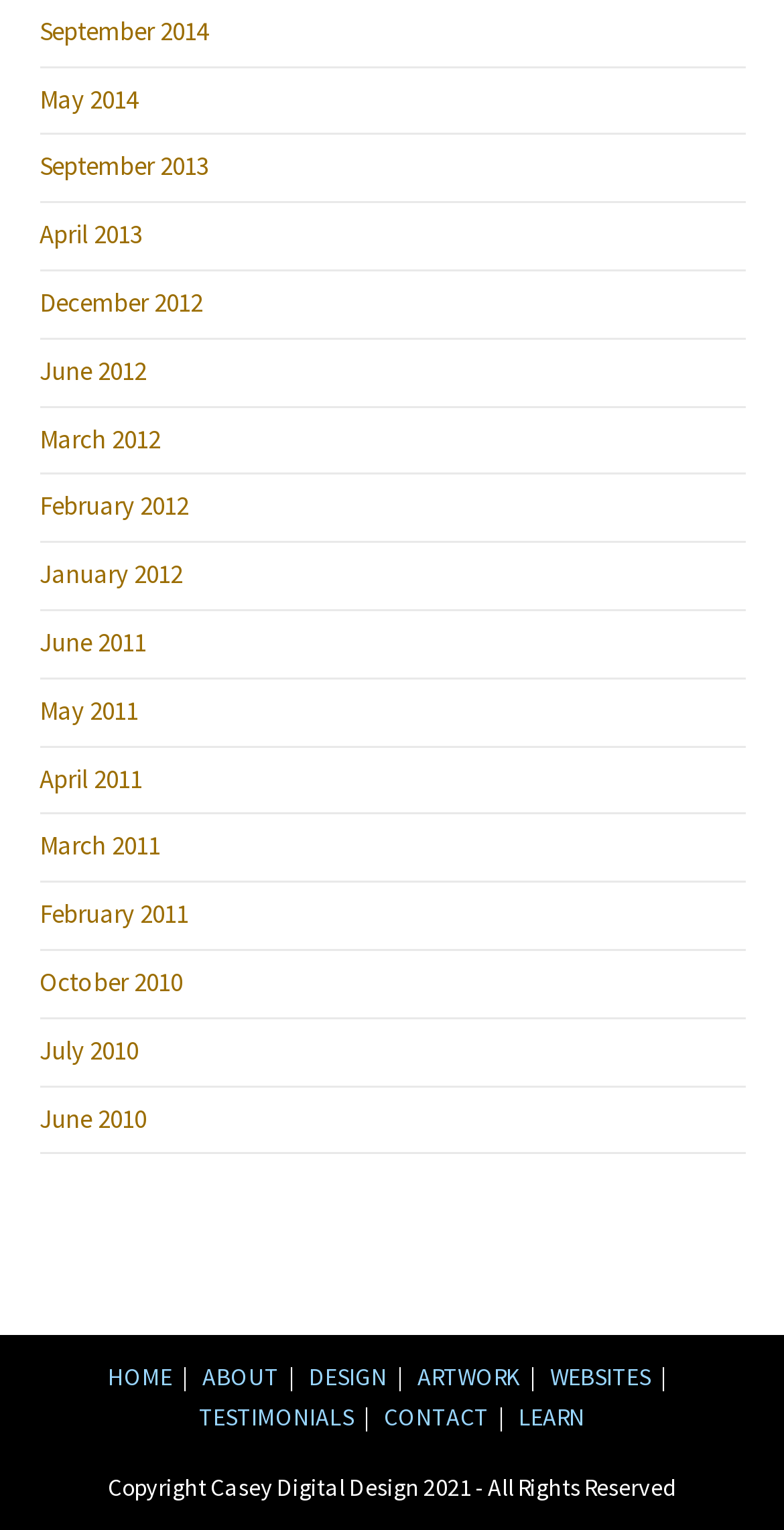How many main navigation links are there?
Please answer the question with as much detail and depth as you can.

I looked at the main navigation section of the webpage and found that there are 6 links labeled as 'HOME', 'ABOUT', 'DESIGN', 'ARTWORK', 'WEBSITES', and 'TESTIMONIALS'.